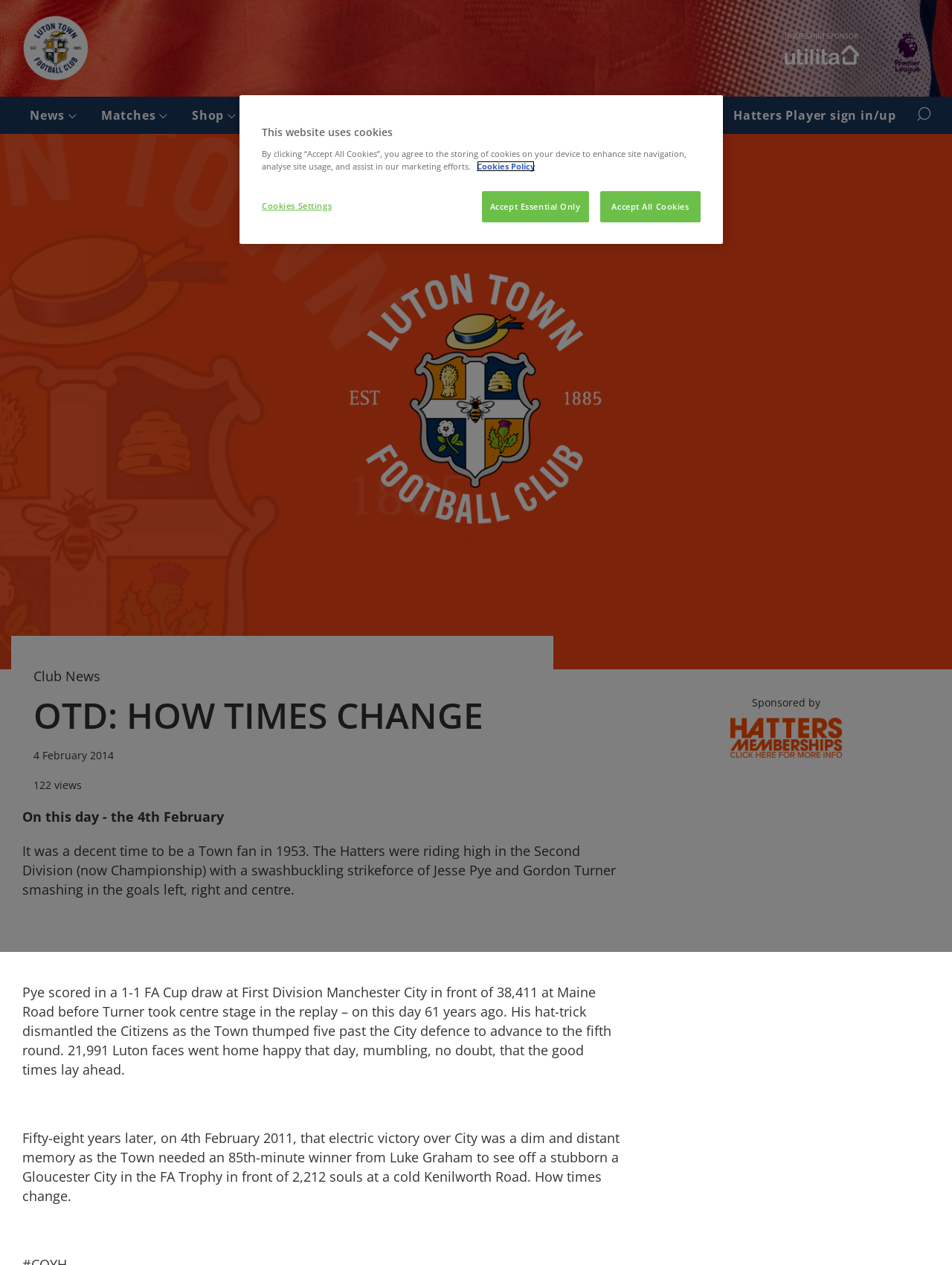Locate the bounding box coordinates of the clickable area needed to fulfill the instruction: "Click the 'News' link".

[0.019, 0.076, 0.094, 0.106]